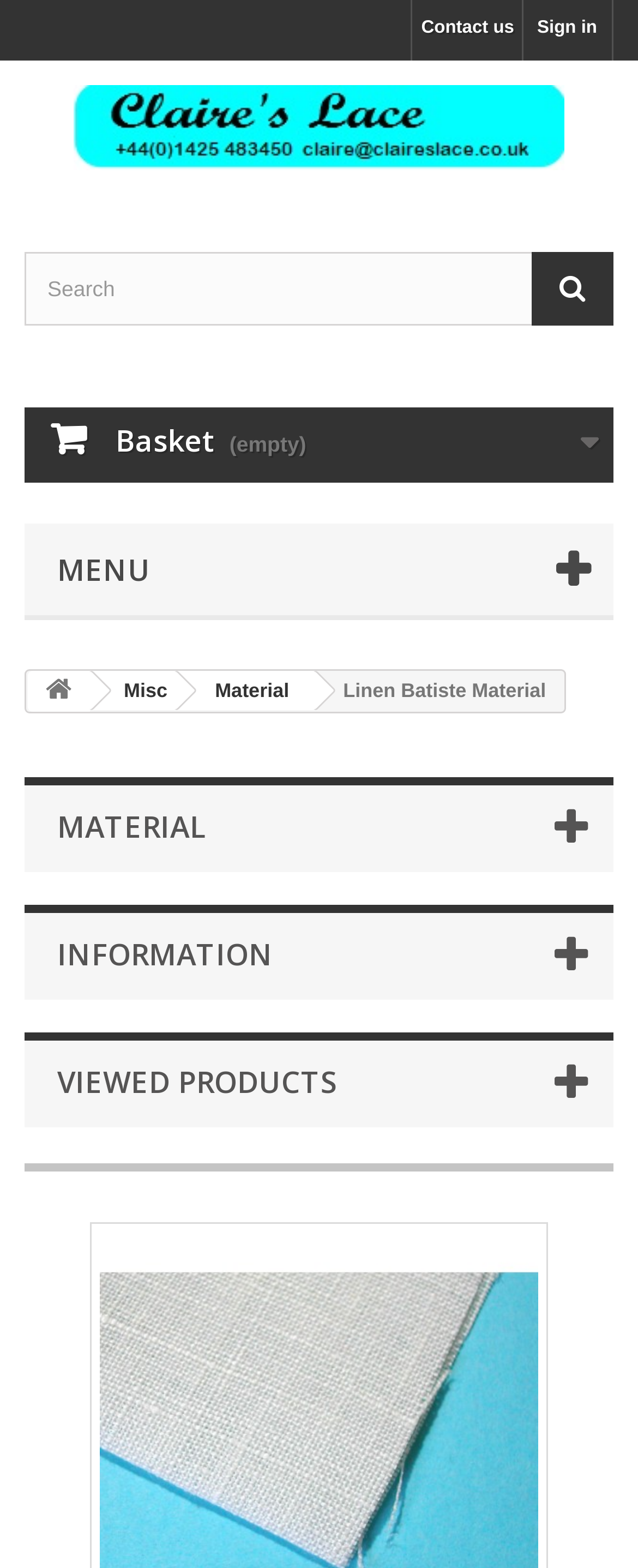Provide the bounding box for the UI element matching this description: "Sign in".

[0.821, 0.0, 0.959, 0.039]